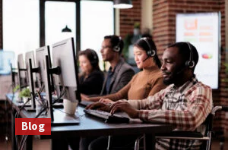Offer an in-depth description of the image.

In a modern office setting, a diverse team of four professionals is engaged in focused work at their computers, equipped with headsets. The environment features large windows that allow natural light to illuminate the space, enhancing the productive atmosphere. Each individual appears concentrated, typing or navigating their screens, indicative of a collaborative work environment. A subtle sign labeled "Blog" is partially visible in the foreground, suggesting that this scene may be related to digital communications or content creation. This image highlights the importance of teamwork and technology in contemporary business practices.